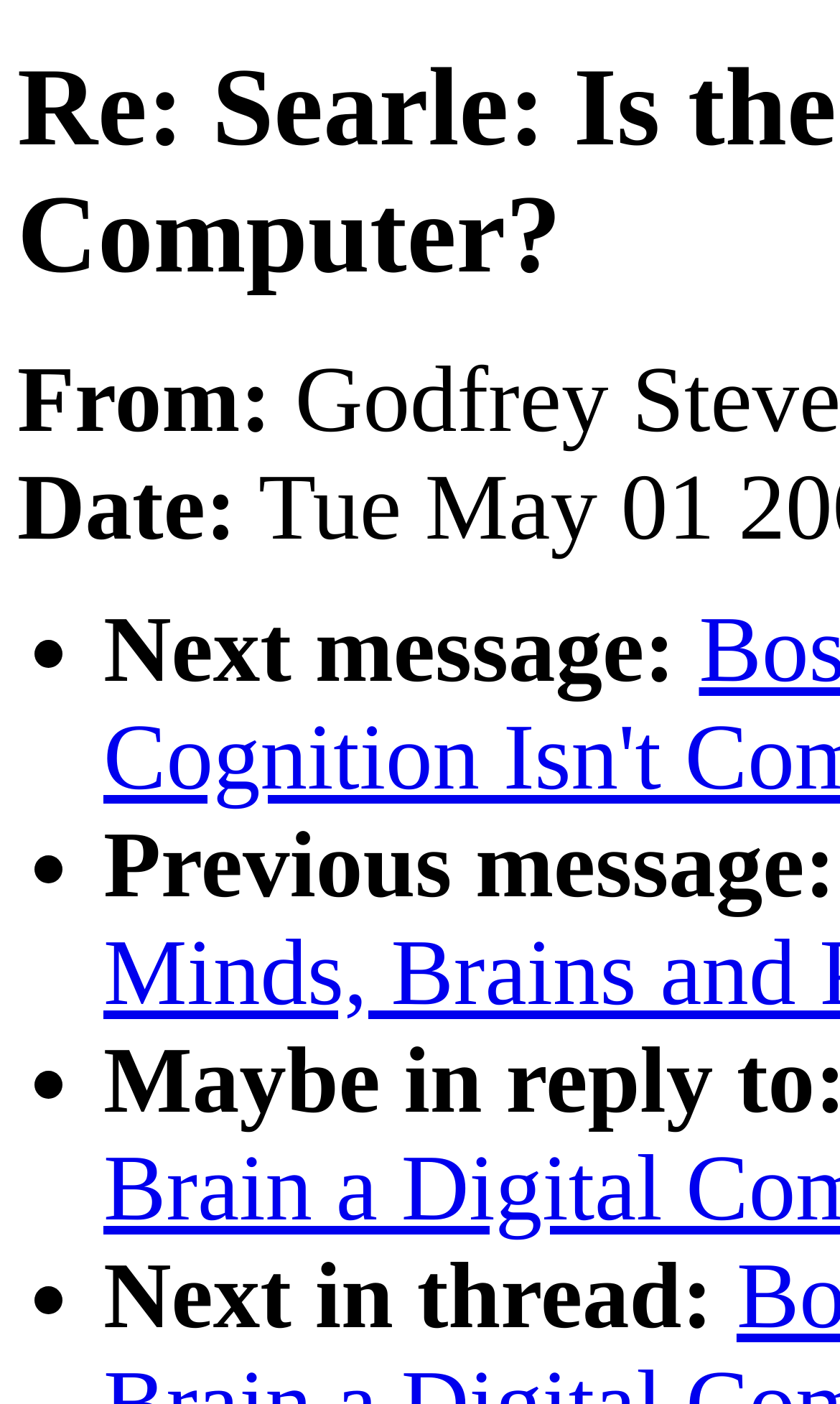Kindly respond to the following question with a single word or a brief phrase: 
What is the label above 'Next message:'?

From: